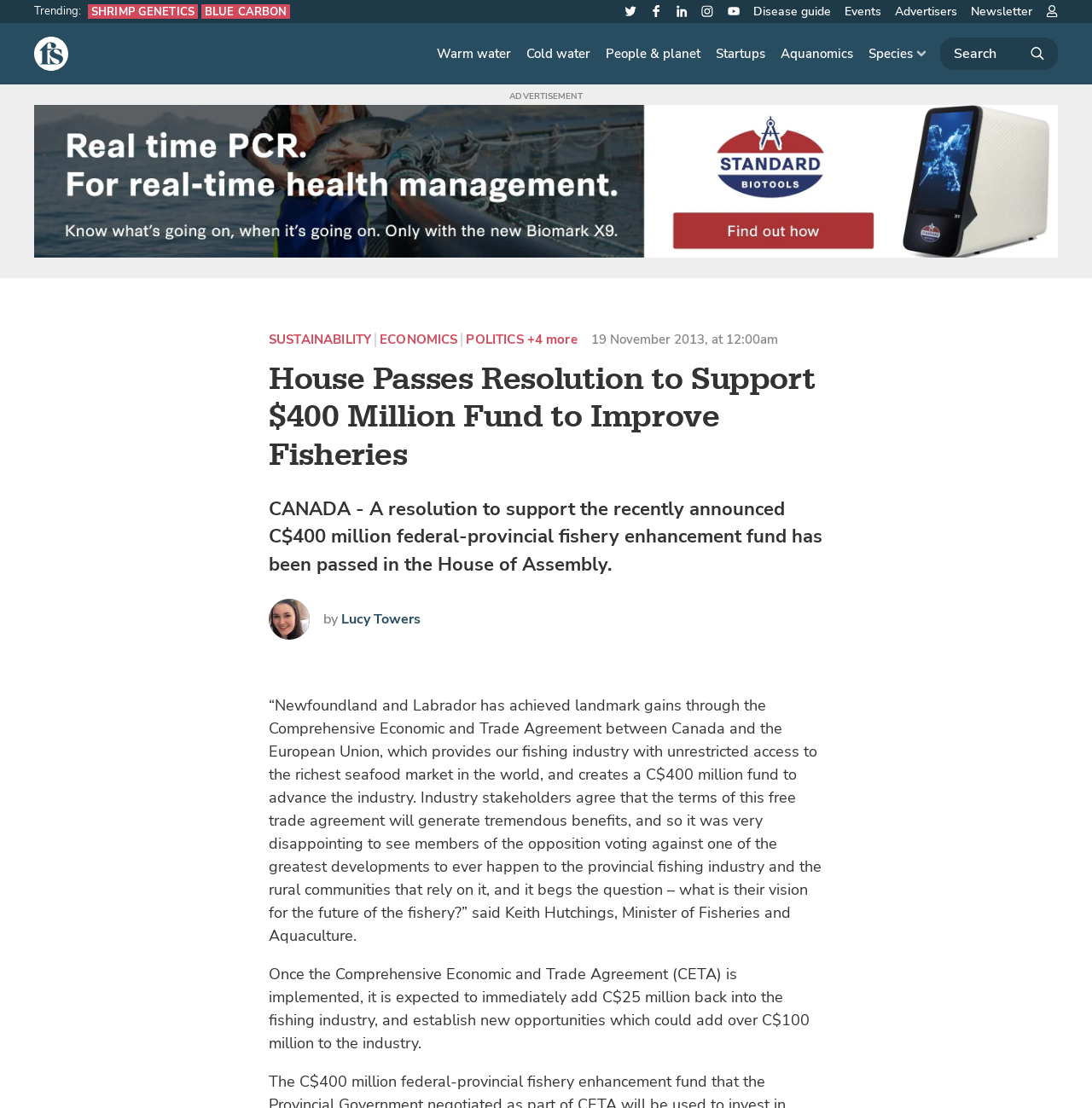Please identify the bounding box coordinates of the element's region that I should click in order to complete the following instruction: "View the author's profile, Lucy Towers". The bounding box coordinates consist of four float numbers between 0 and 1, i.e., [left, top, right, bottom].

[0.312, 0.55, 0.385, 0.567]